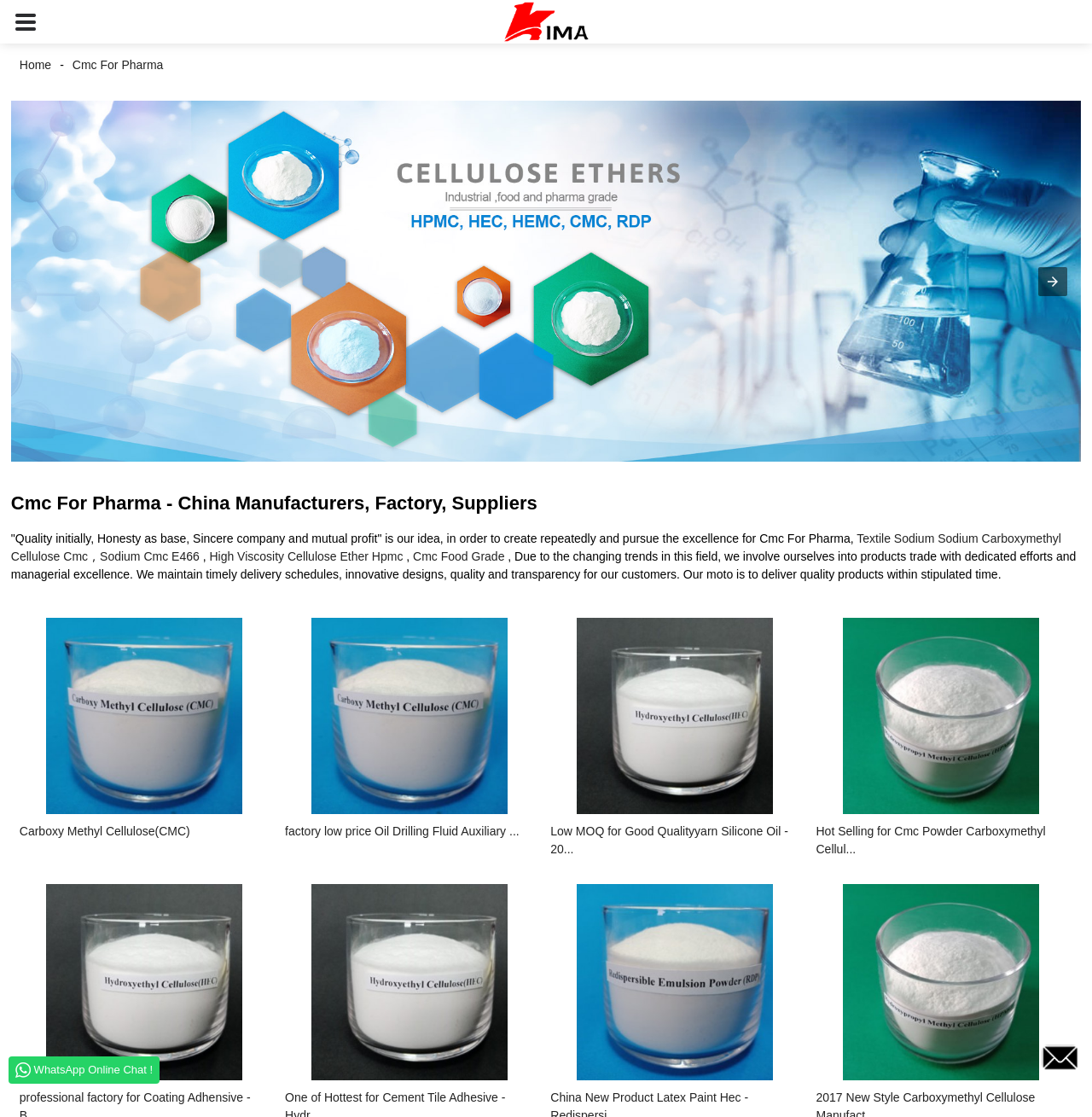Identify the bounding box coordinates for the region of the element that should be clicked to carry out the instruction: "Click the 'Next item in carousel' button". The bounding box coordinates should be four float numbers between 0 and 1, i.e., [left, top, right, bottom].

[0.951, 0.239, 0.977, 0.265]